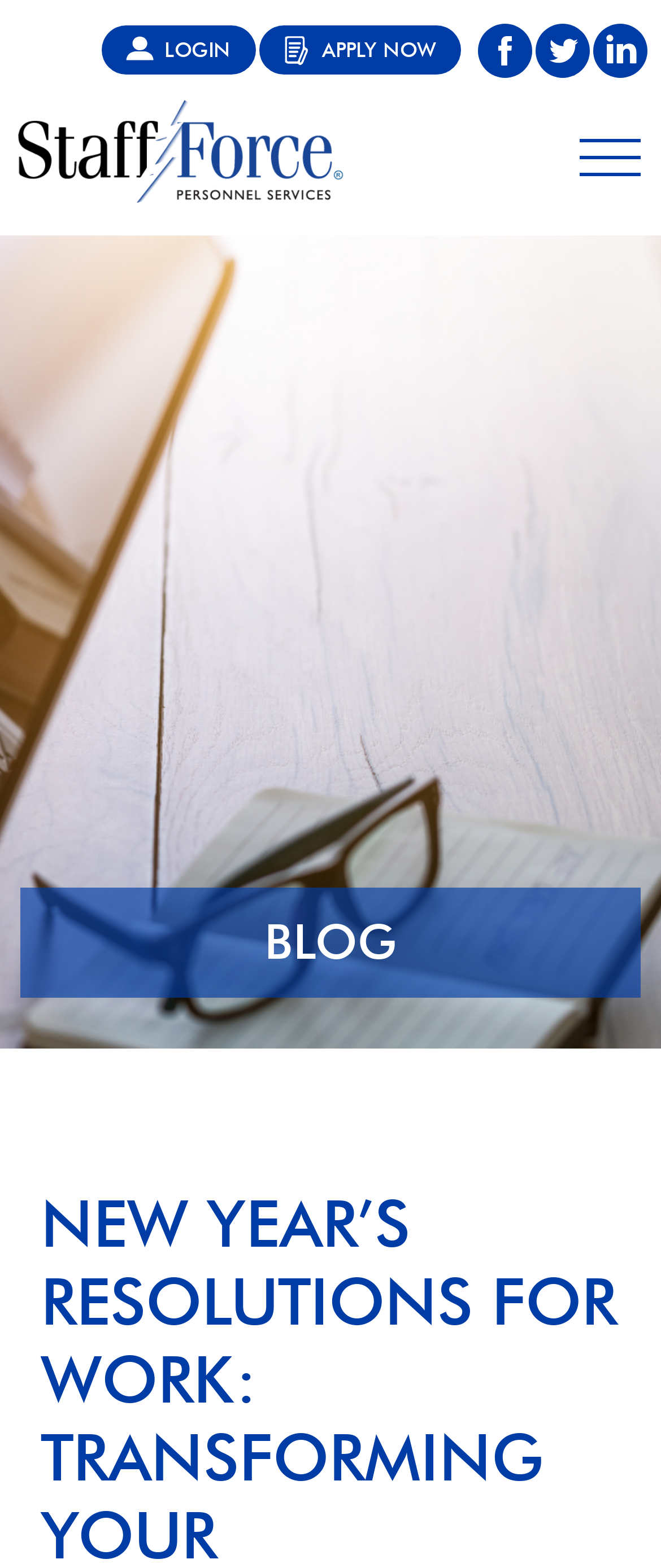Provide a short answer using a single word or phrase for the following question: 
What is the text of the first article?

New Year's Resolutions for Work